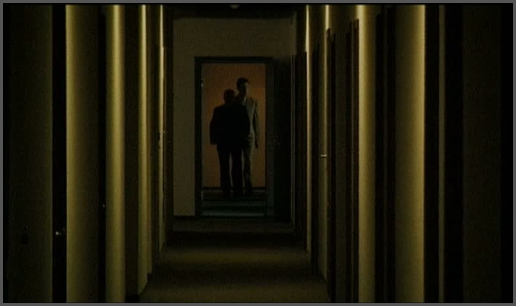What is the theme emphasized in the film cycle 'The Black Room'?
Please answer the question with a single word or phrase, referencing the image.

Tension and human condition